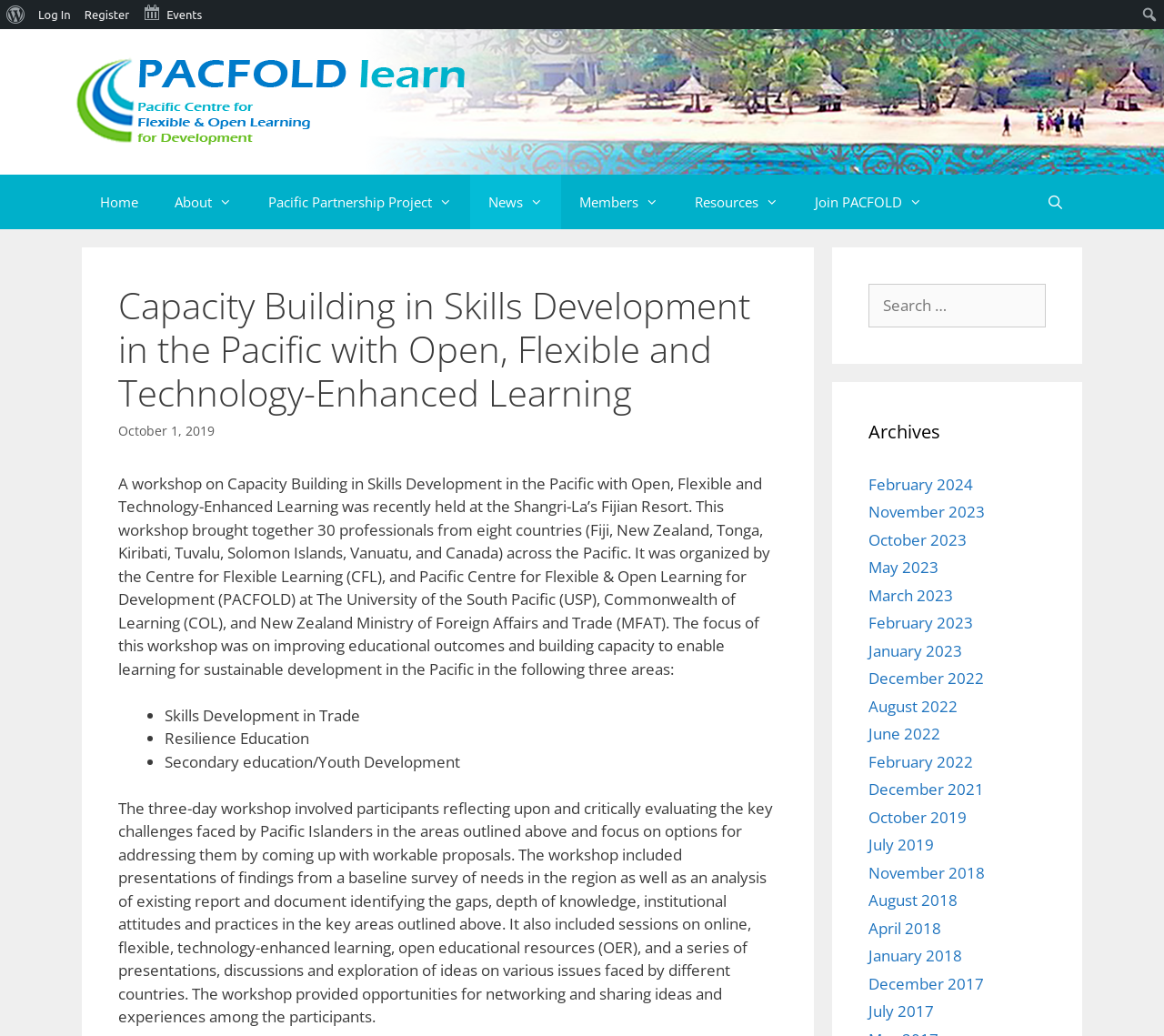Can you specify the bounding box coordinates for the region that should be clicked to fulfill this instruction: "Search for something".

[0.977, 0.004, 0.998, 0.025]